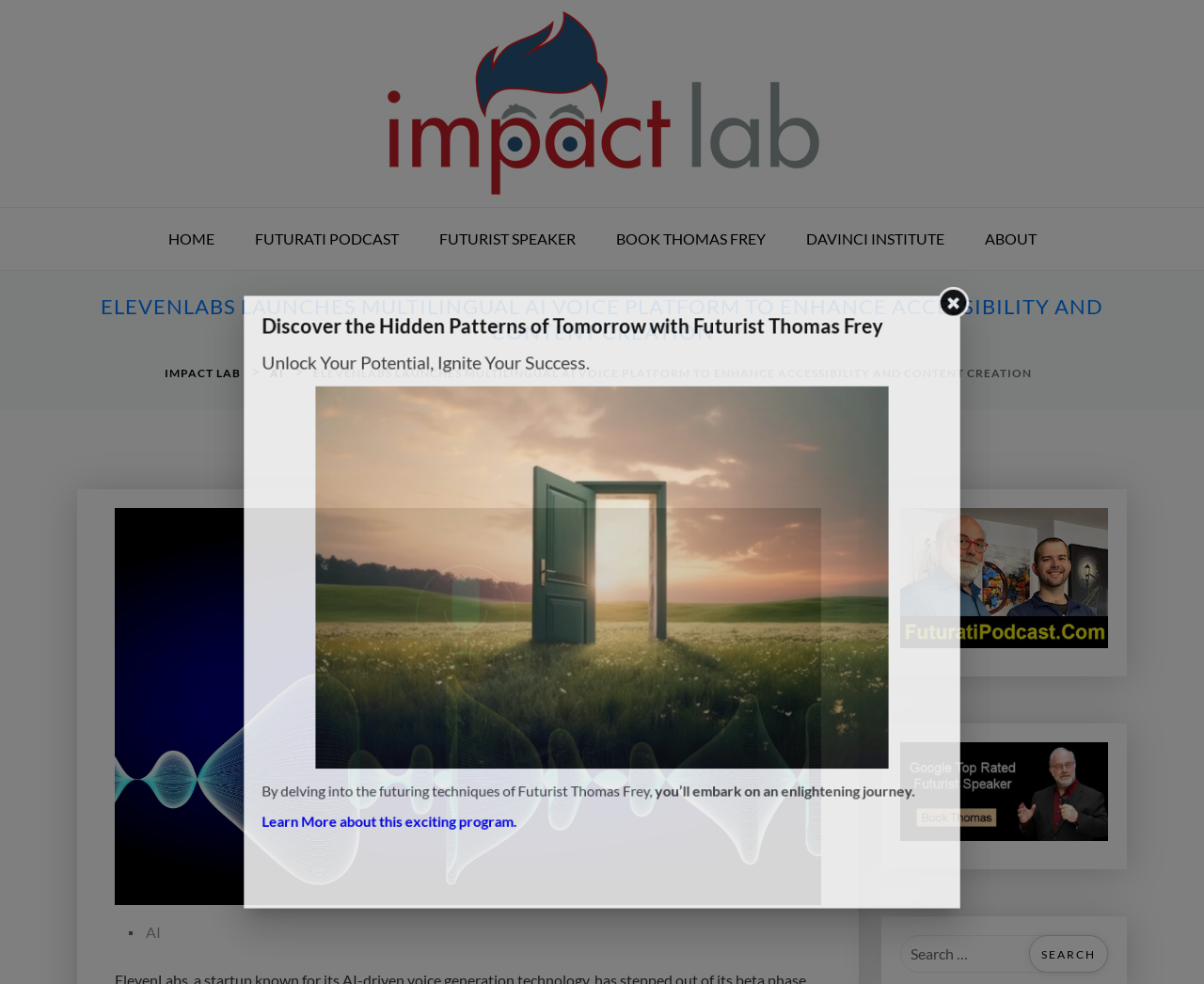Please identify the bounding box coordinates of the region to click in order to complete the given instruction: "Search for something". The coordinates should be four float numbers between 0 and 1, i.e., [left, top, right, bottom].

[0.748, 0.95, 0.92, 0.988]